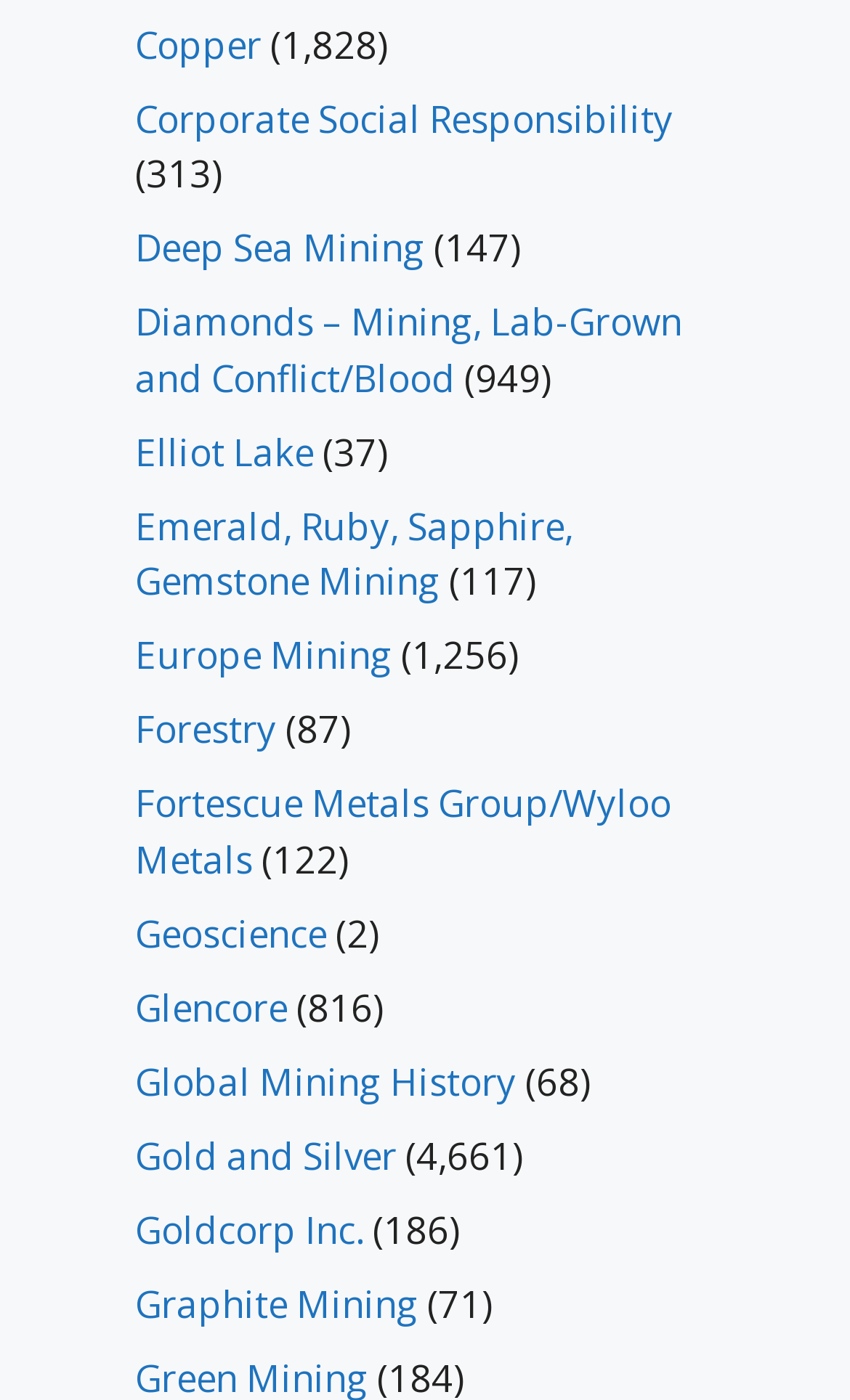How many links are there on the webpage?
Based on the screenshot, answer the question with a single word or phrase.

24